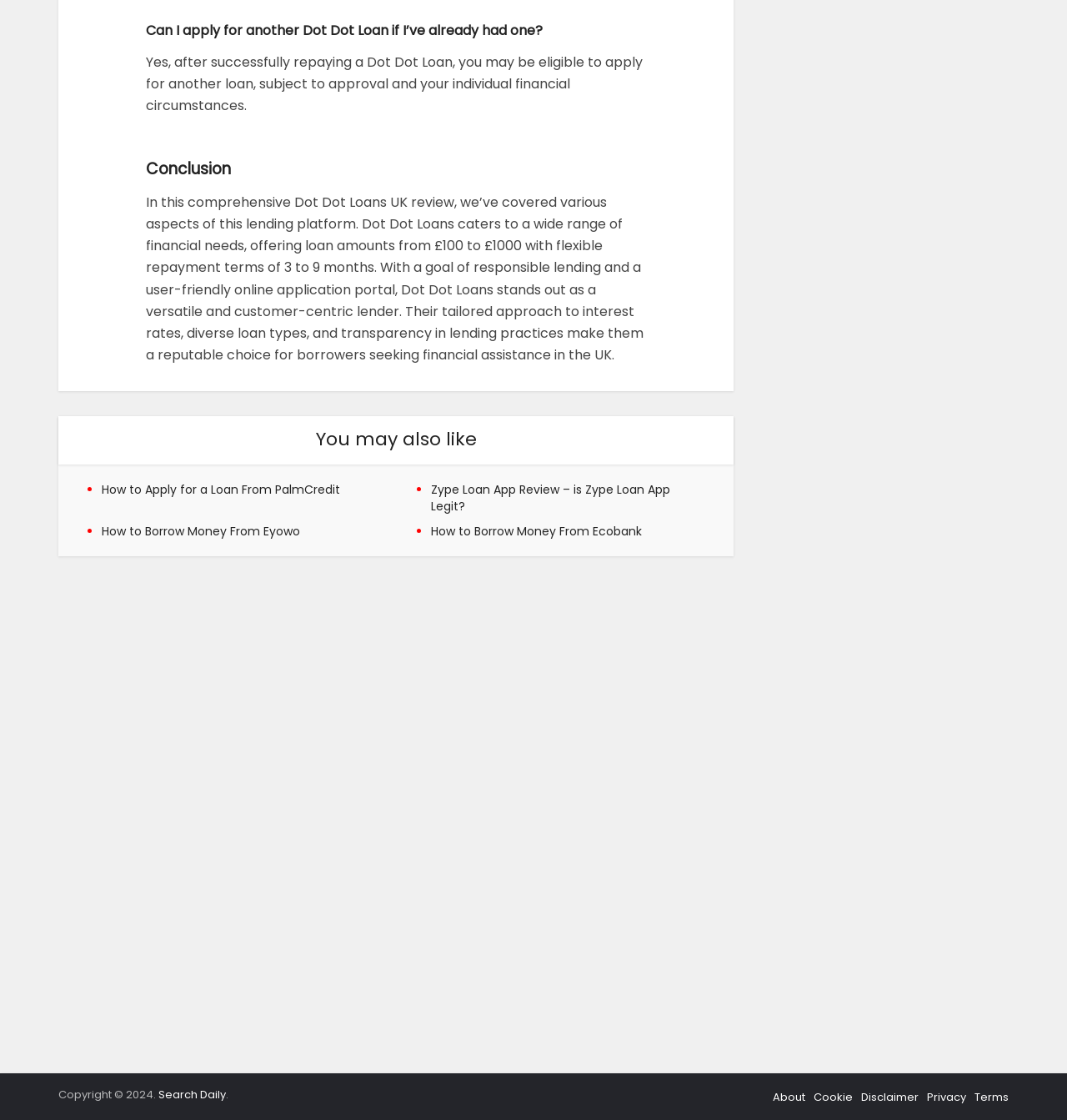What is the minimum loan amount offered by Dot Dot Loans?
Can you provide an in-depth and detailed response to the question?

According to the webpage, Dot Dot Loans offers loan amounts from £100 to £1000 with flexible repayment terms of 3 to 9 months.